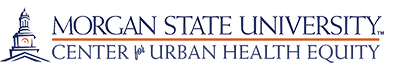What is the font style of the logo?
From the details in the image, answer the question comprehensively.

The caption describes the design elements of the logo as showcasing a traditional academic style, with a classic font that emphasizes the institution's name, indicating a timeless and professional look.